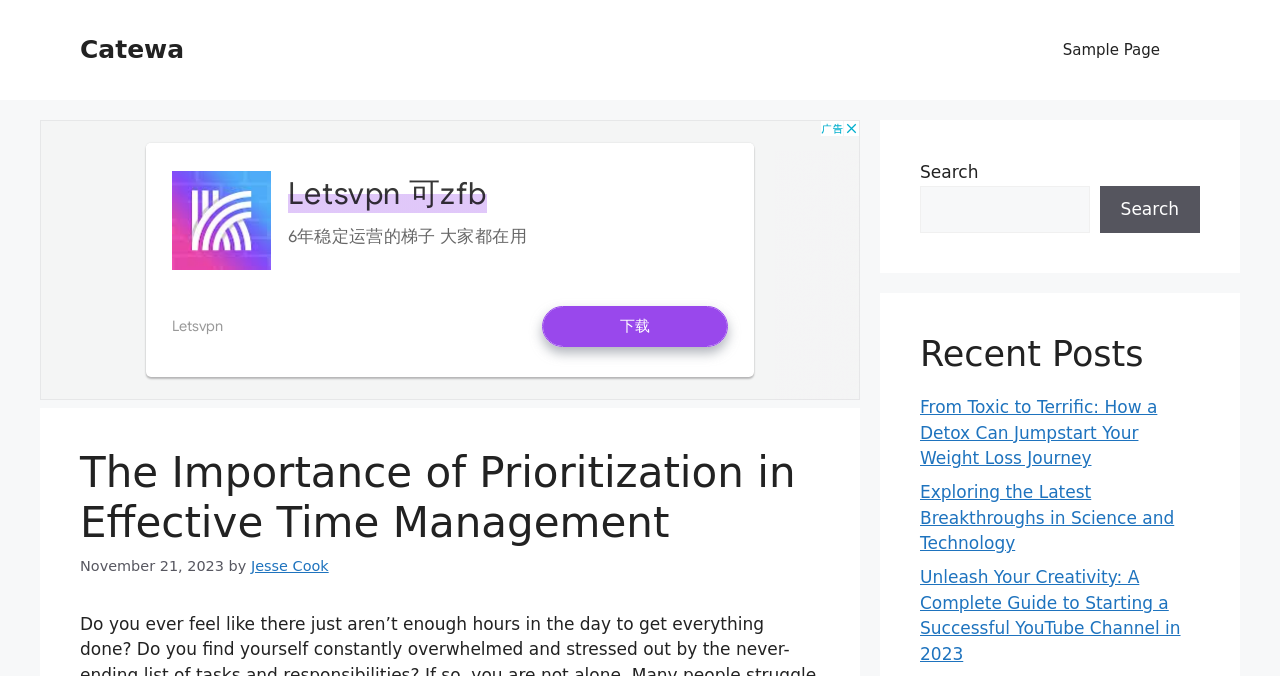Identify the bounding box coordinates of the clickable region required to complete the instruction: "click on the Catewa link". The coordinates should be given as four float numbers within the range of 0 and 1, i.e., [left, top, right, bottom].

[0.062, 0.052, 0.144, 0.095]